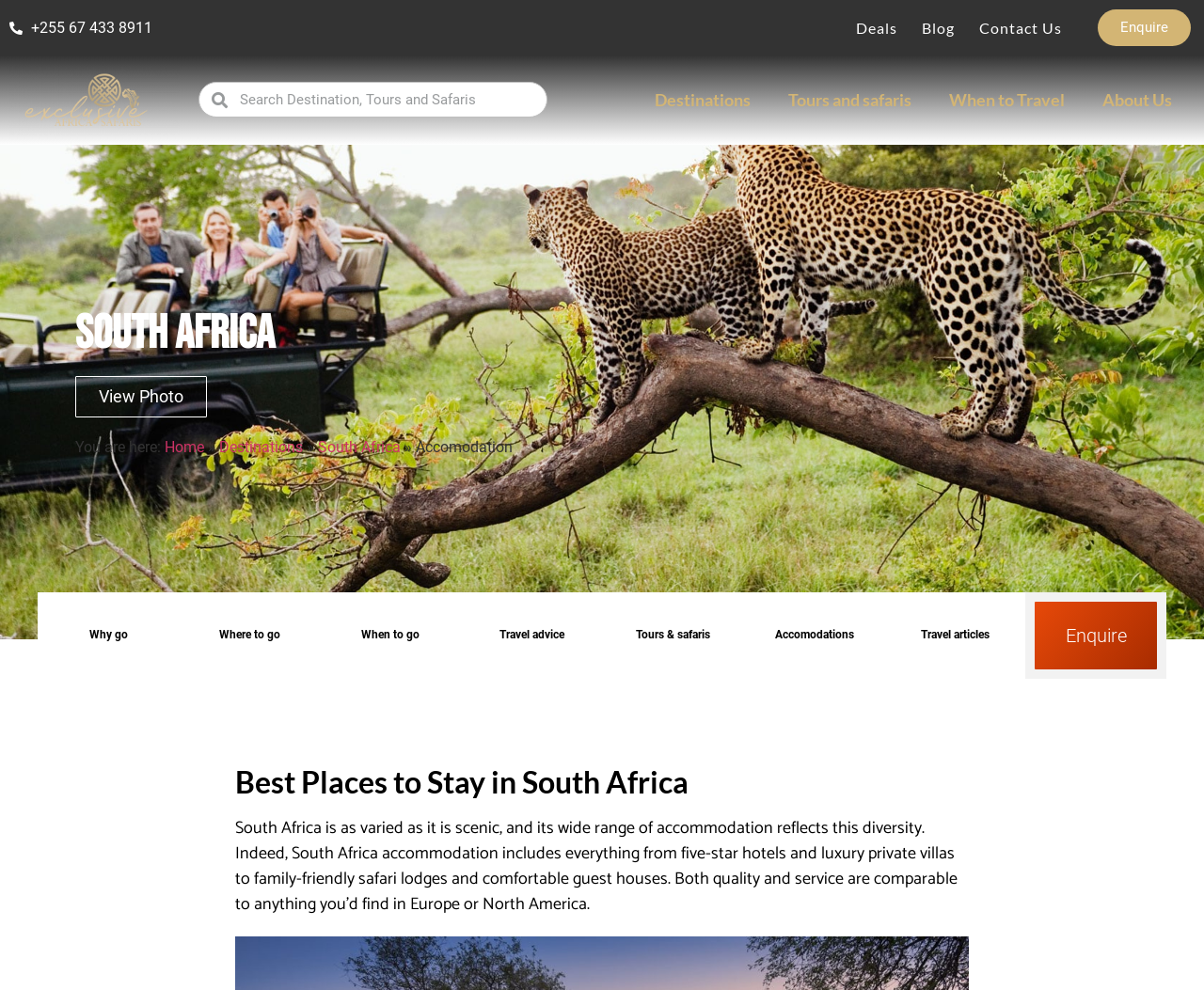Explain the webpage's layout and main content in detail.

The webpage is about Exclusive Africa Safaris, specifically focusing on South Africa. At the top, there is a phone number (+255 67 433 8911) and a navigation menu with links to "Deals", "Blog", "Contact Us", and an "Enquire" button. Below the navigation menu, there is a search bar with a "Search" button.

On the left side, there are links to "Destinations", "Tours and safaris", "When to Travel", and "About Us". Above these links, there is a heading "SOUTH AFRICA" and a "View Photo" button. Below the heading, there is a breadcrumb navigation menu showing the current location, with links to "Home", "Destinations", and "South Africa".

The main content of the webpage is divided into sections. The first section has five buttons: "Why go", "Where to go", "When to go", "Travel advice", and "Tours & safaris". The second section has three more buttons: "Accomodations", "Travel articles", and "Enquire".

Below these sections, there is a heading "Best Places to Stay in South Africa" followed by a paragraph of text describing the variety of accommodations available in South Africa, ranging from luxury hotels to family-friendly safari lodges and guest houses.